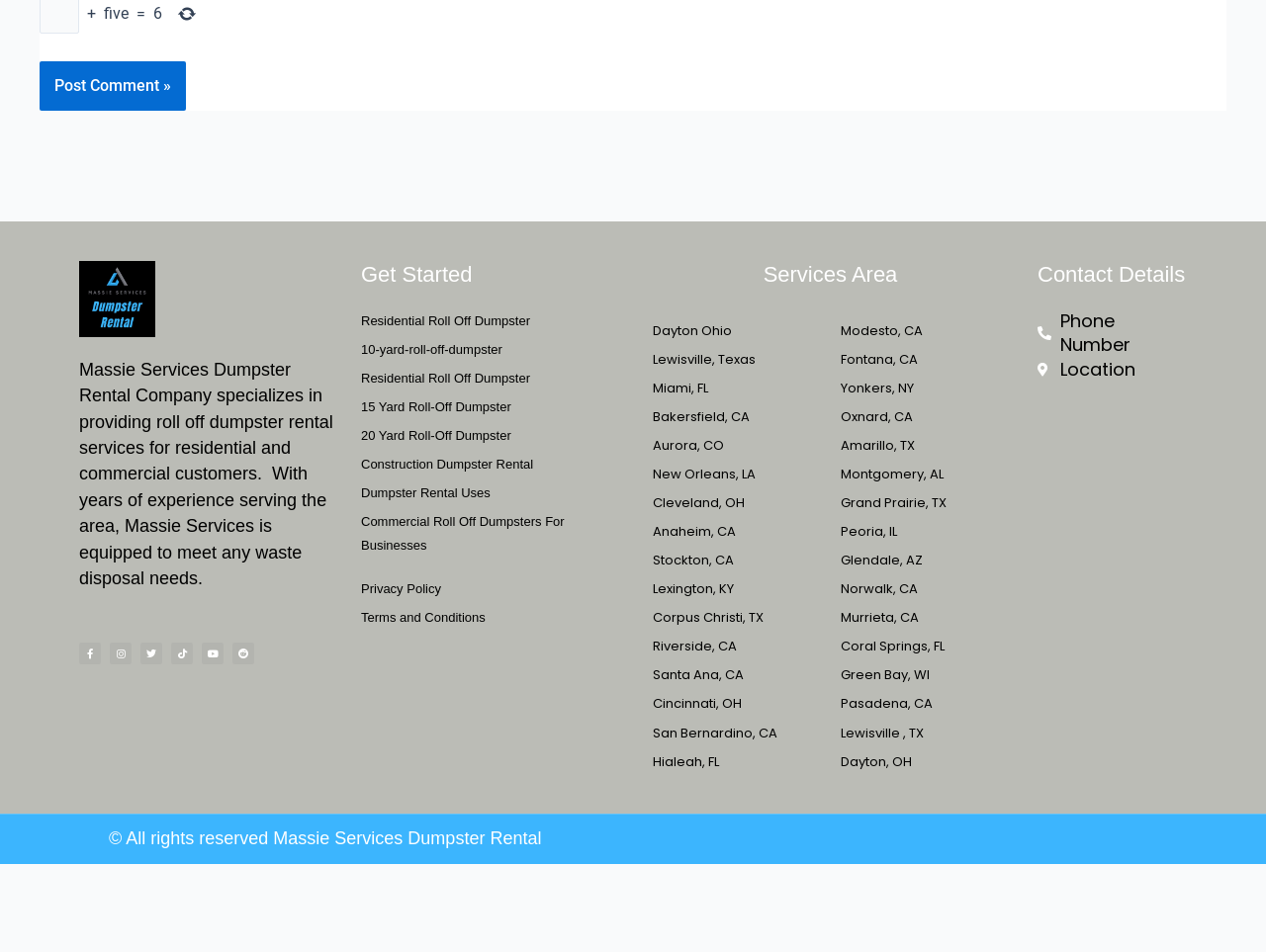What is the contact information section titled?
Provide a fully detailed and comprehensive answer to the question.

The contact information section is titled 'Contact Details', which includes a phone number and a location, providing users with a way to get in touch with Massie Services.